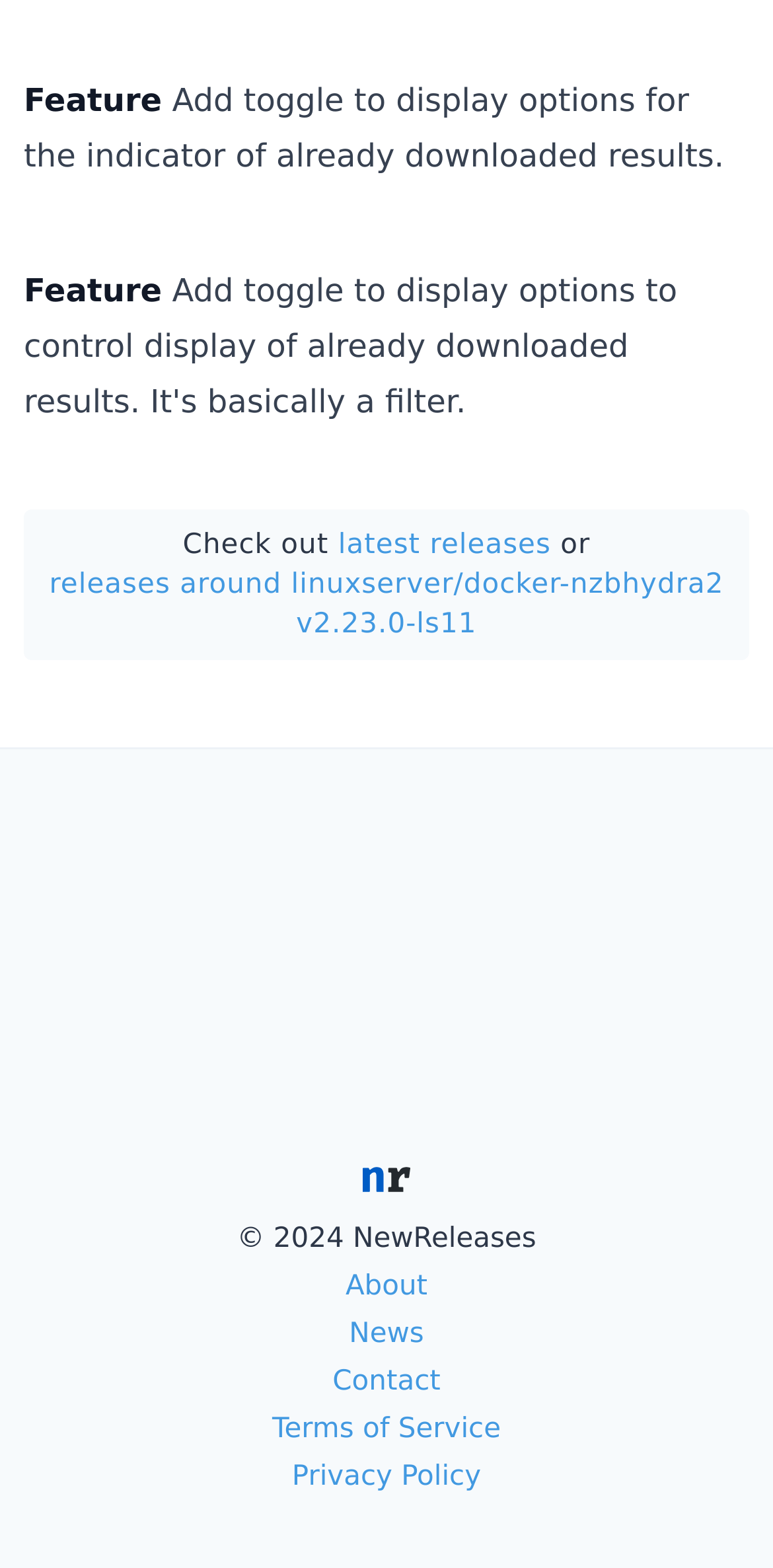Provide the bounding box for the UI element matching this description: "Privacy Policy".

[0.378, 0.931, 0.622, 0.951]